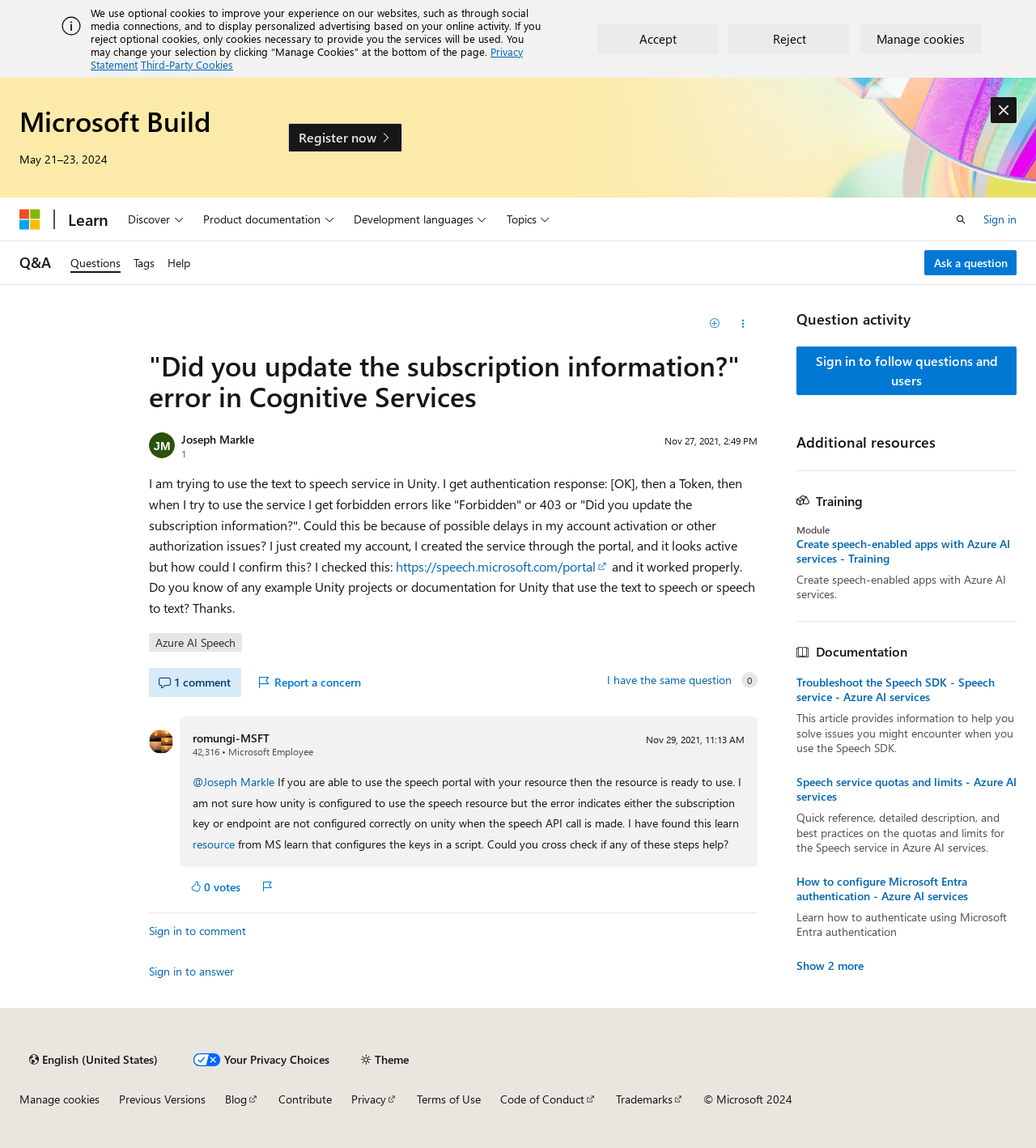What is the resource mentioned in the answer?
Answer the question with a single word or phrase derived from the image.

Speech portal